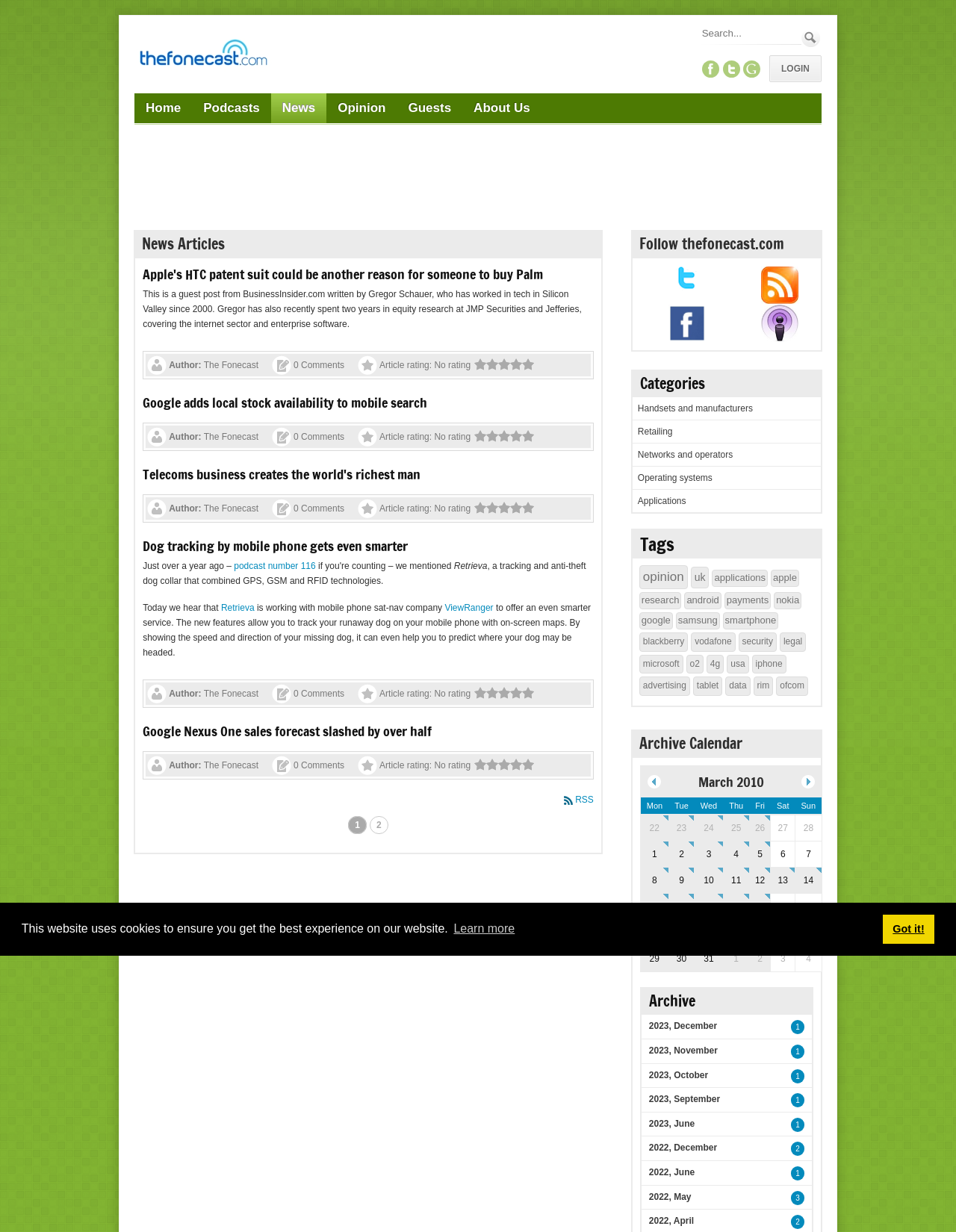Describe in detail what you see on the webpage.

This webpage is dedicated to mobile telecoms industry news, as indicated by the title "TheFonecast.com - mobile telecoms industry news". At the top of the page, there is a cookie consent dialog with a brief description and two buttons, "Learn more about cookies" and "Dismiss cookie message". 

Below the cookie dialog, there is a header section with a logo image and a link to the website's homepage. A search box is located to the right of the logo, accompanied by a "Clear search text" link and a "Search" button. Additionally, there are links to "LOGIN" and social media platforms like Facebook, Twitter, and Google.

The main content area is divided into two sections. The top section features a series of links to different categories, including "Home", "Podcasts", "News", "Opinion", "Guests", and "About Us". 

The bottom section is dedicated to news articles, with a heading "News Articles" at the top. There are five news articles listed, each with a heading, a brief summary, and links to read more. The articles are arranged in a vertical list, with the most recent article at the top. Each article has information about the author, the number of comments, and an article rating. 

To the right of the news articles, there is a section with links to "RSS" and pagination links to navigate through multiple pages of news articles. Below this section, there is a heading "Follow thefonecast.com" with links to Twitter and an RSS podcast feed, accompanied by their respective icons.